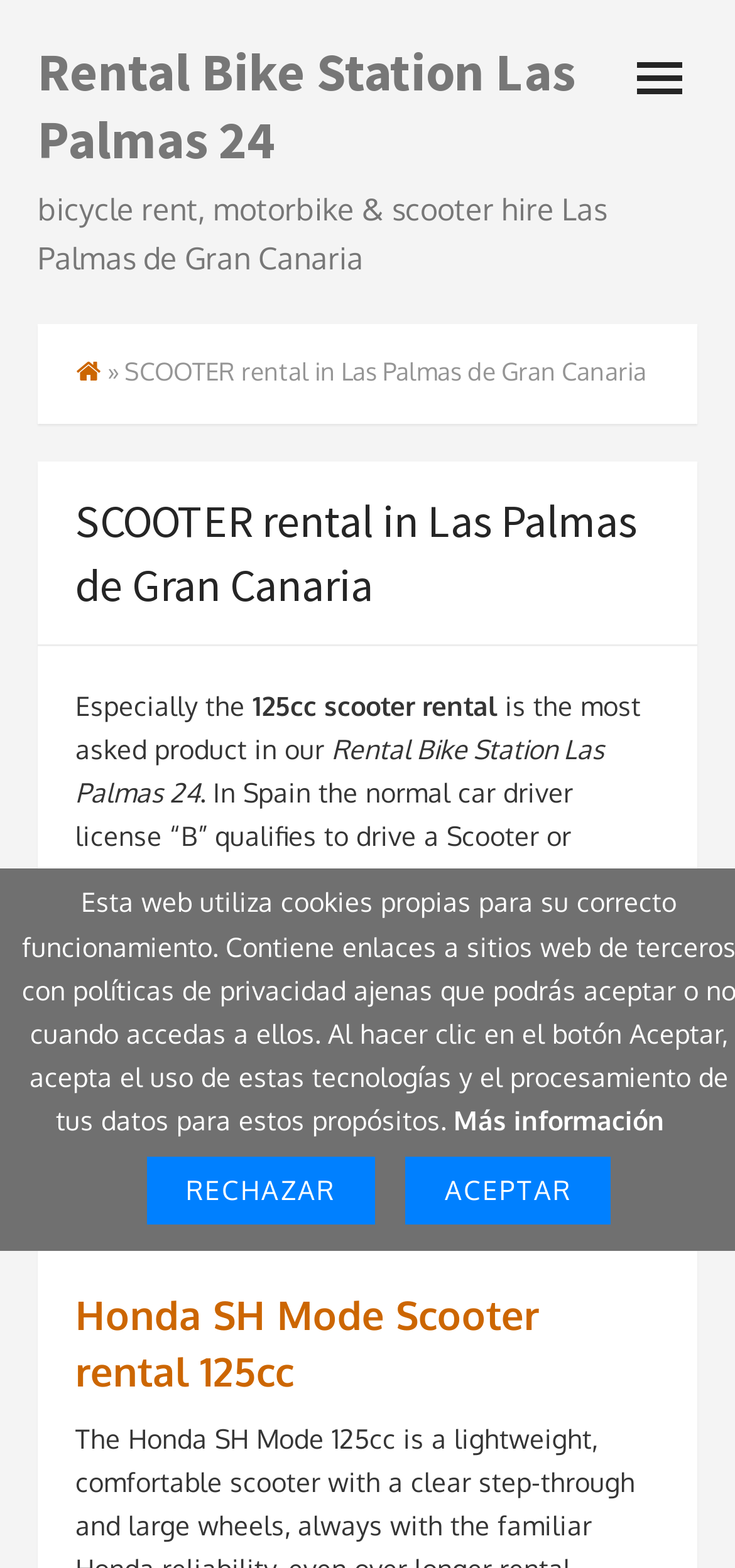What is the minimum requirement to drive a scooter in Spain?
Provide a well-explained and detailed answer to the question.

According to the webpage text, 'In Spain the normal car driver license “B” qualifies to drive a Scooter or Motorcycle up to 125cc and 15 hp, when acquired 3 years or longer in the past.', it can be concluded that the minimum requirement to drive a scooter in Spain is a car driver license 'B'.